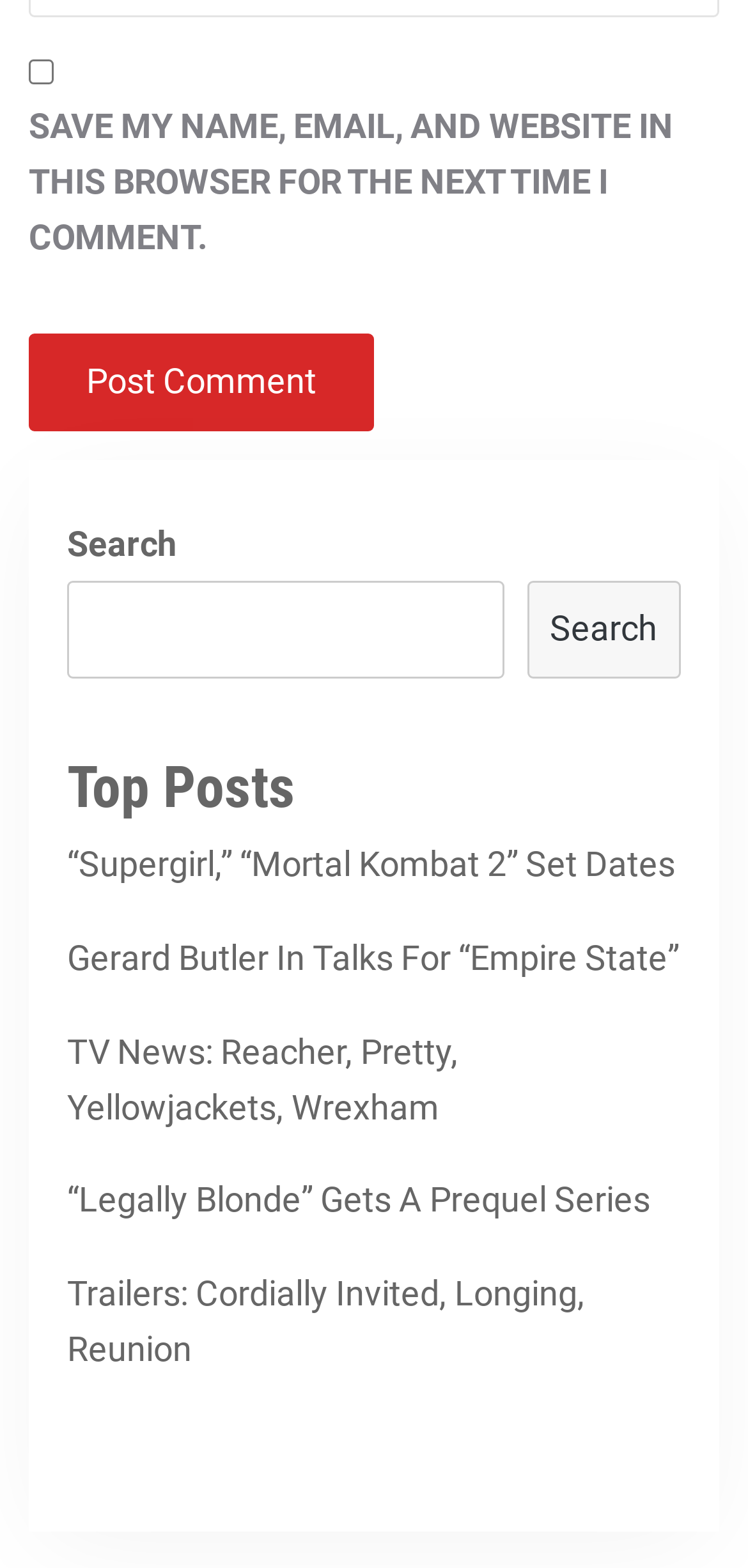Given the description "Search", determine the bounding box of the corresponding UI element.

[0.704, 0.371, 0.91, 0.433]